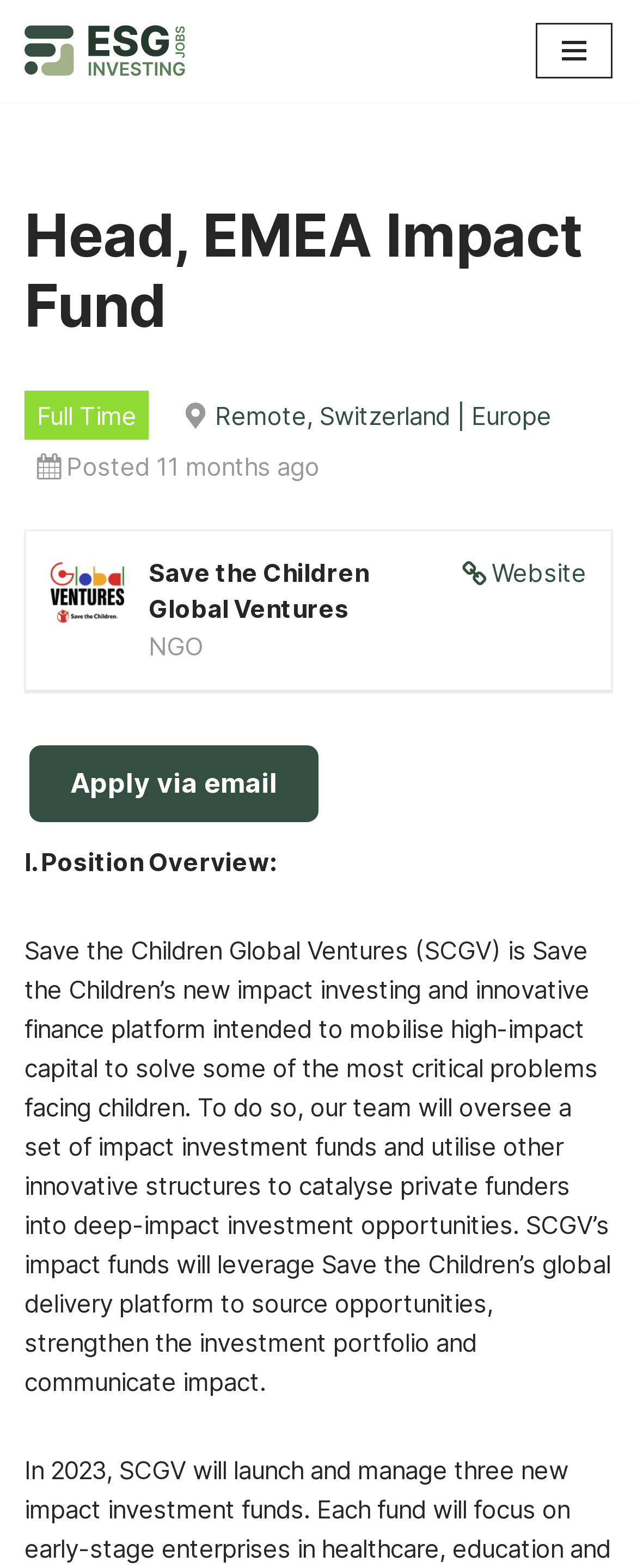Please answer the following question using a single word or phrase: 
What is the name of the impact investing and innovative finance platform?

Save the Children Global Ventures